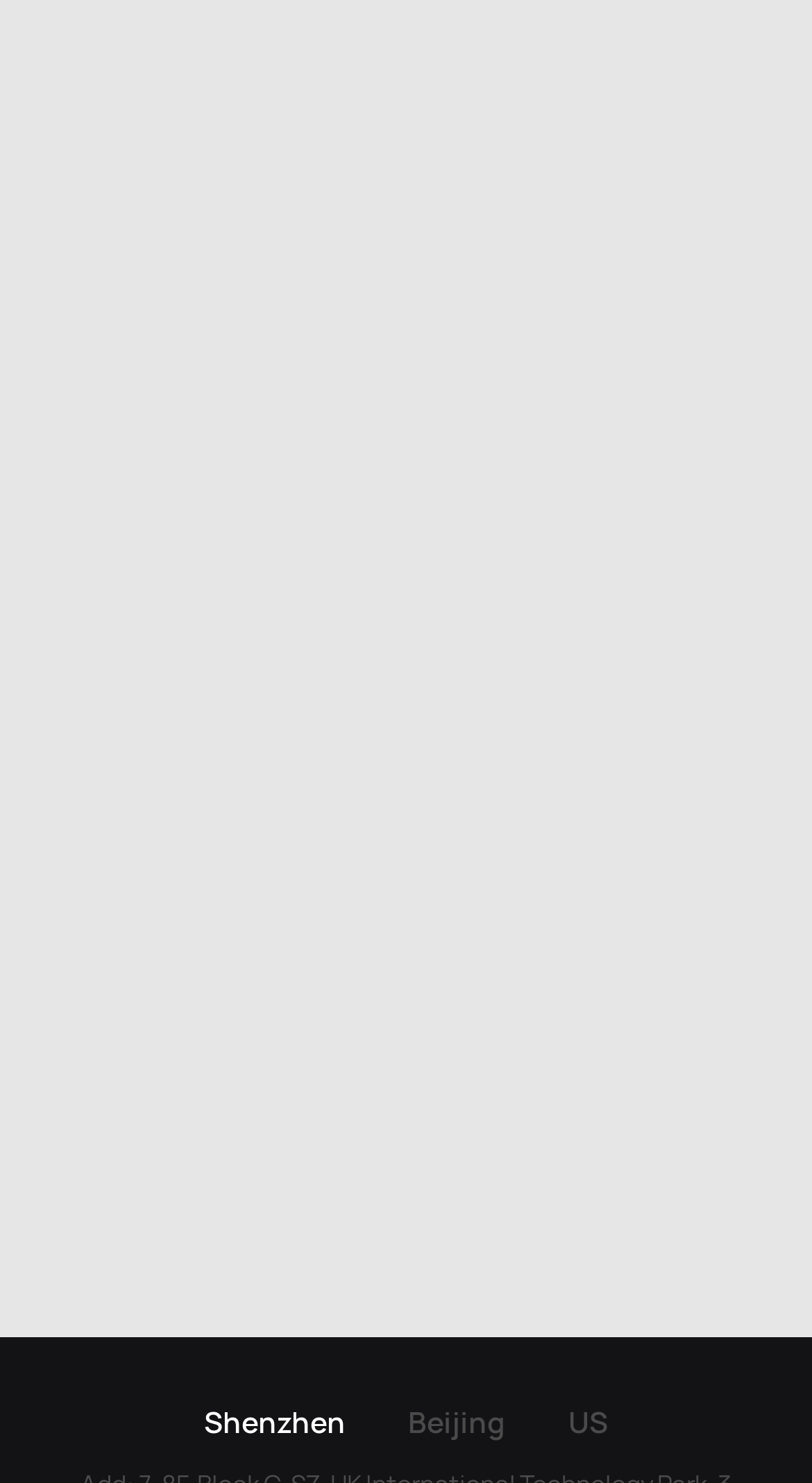Could you locate the bounding box coordinates for the section that should be clicked to accomplish this task: "Check news about DeepRoute.ai's Chief Financial Officer".

[0.038, 0.573, 0.962, 0.607]